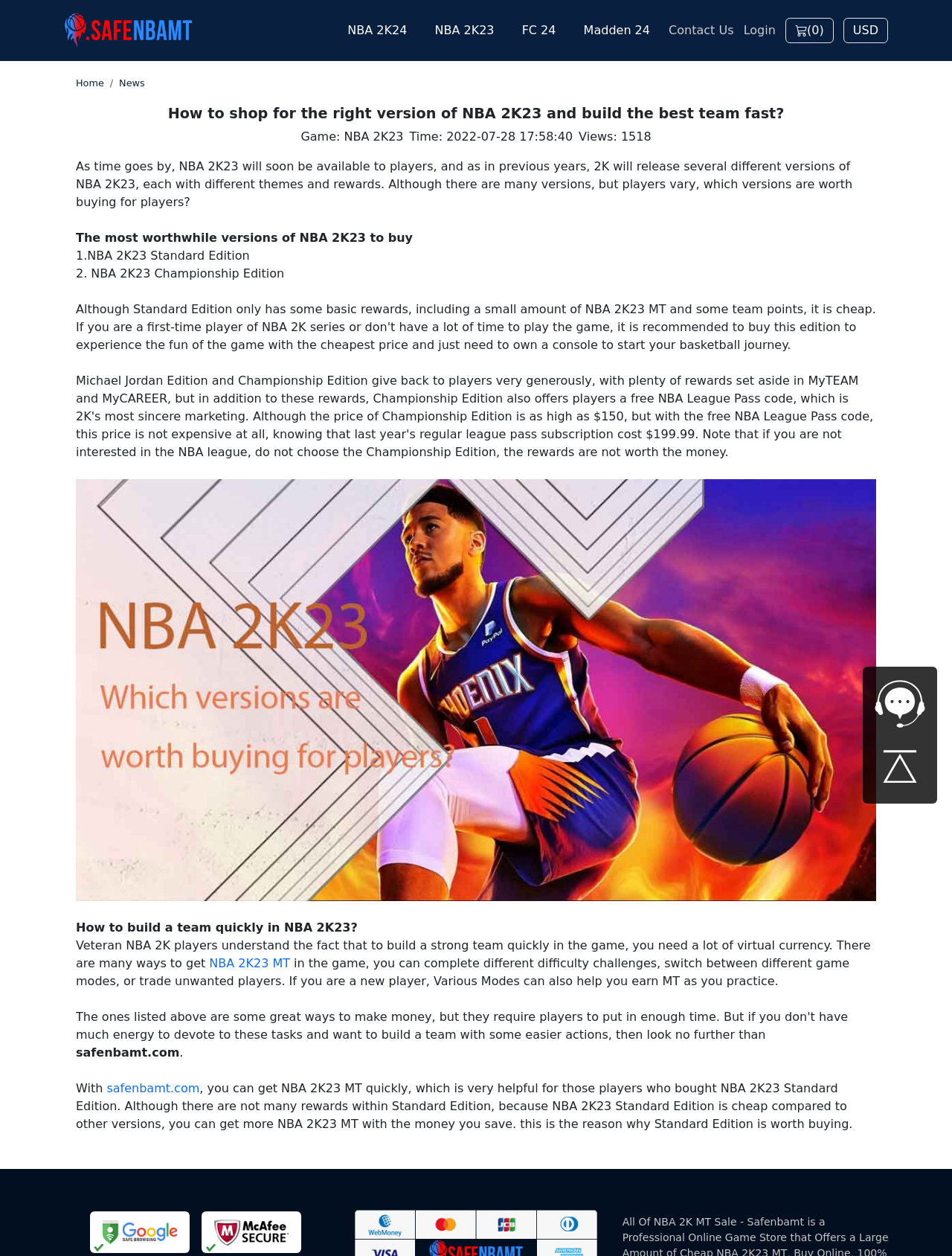Extract the bounding box coordinates of the UI element described: "NBA 2K23 MT". Provide the coordinates in the format [left, top, right, bottom] with values ranging from 0 to 1.

[0.22, 0.761, 0.305, 0.773]